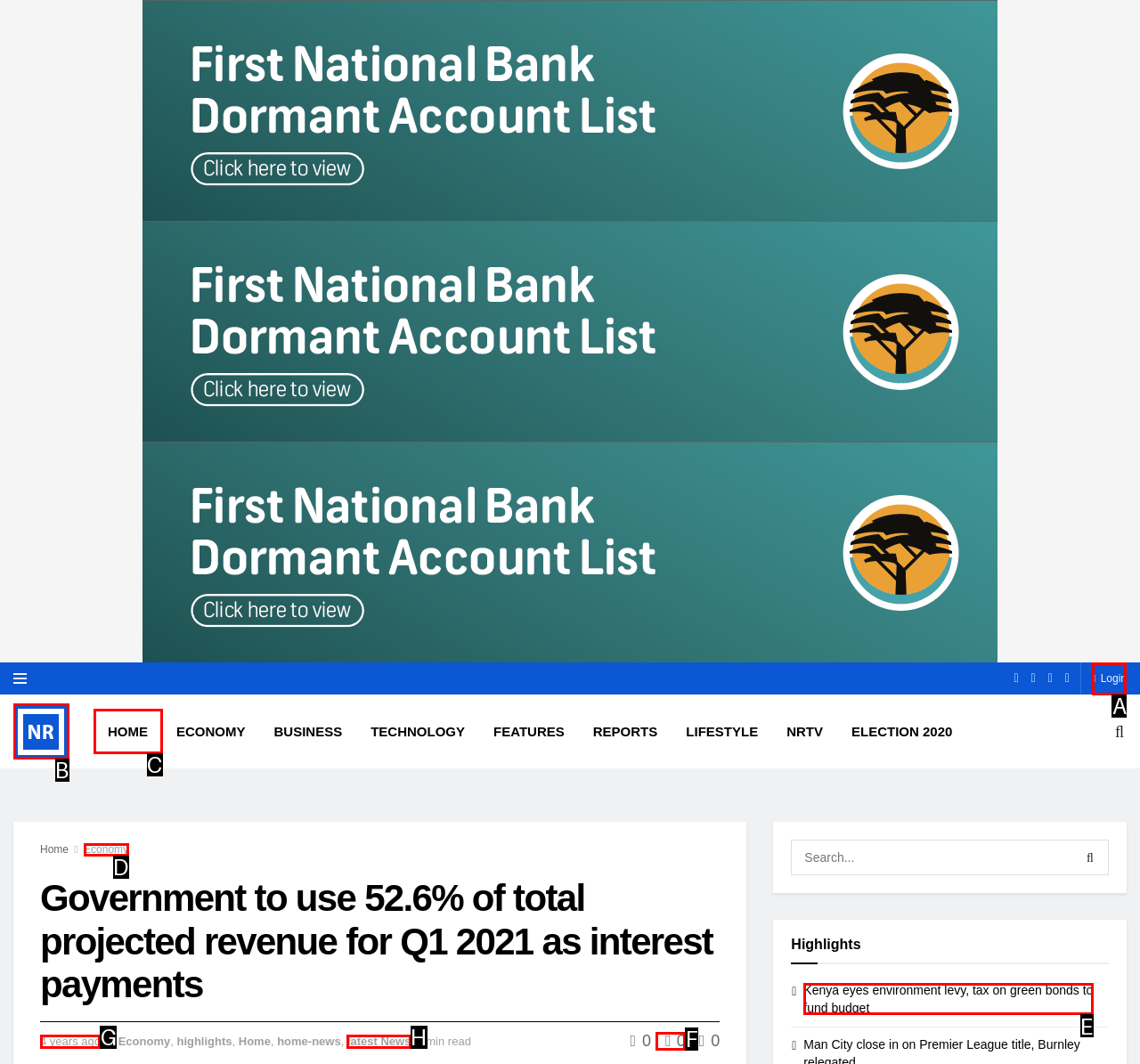Identify the correct HTML element to click to accomplish this task: Click on the login button
Respond with the letter corresponding to the correct choice.

A